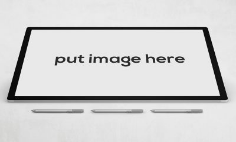Give a meticulous account of what the image depicts.

The image features a sleek, modern tablet mockup placed on a clean surface, showcasing a blank screen with the text "put image here" prominently displayed. Below the tablet, three stylus pens are neatly arranged, emphasizing a professional and creative workspace setup. This mockup design is ideal for presentations or digital art projects, allowing users to easily visualize how their content will appear on a tablet device. The minimalistic aesthetic and focus on functionality make it a perfect tool for designers looking to showcase their work in a polished manner.